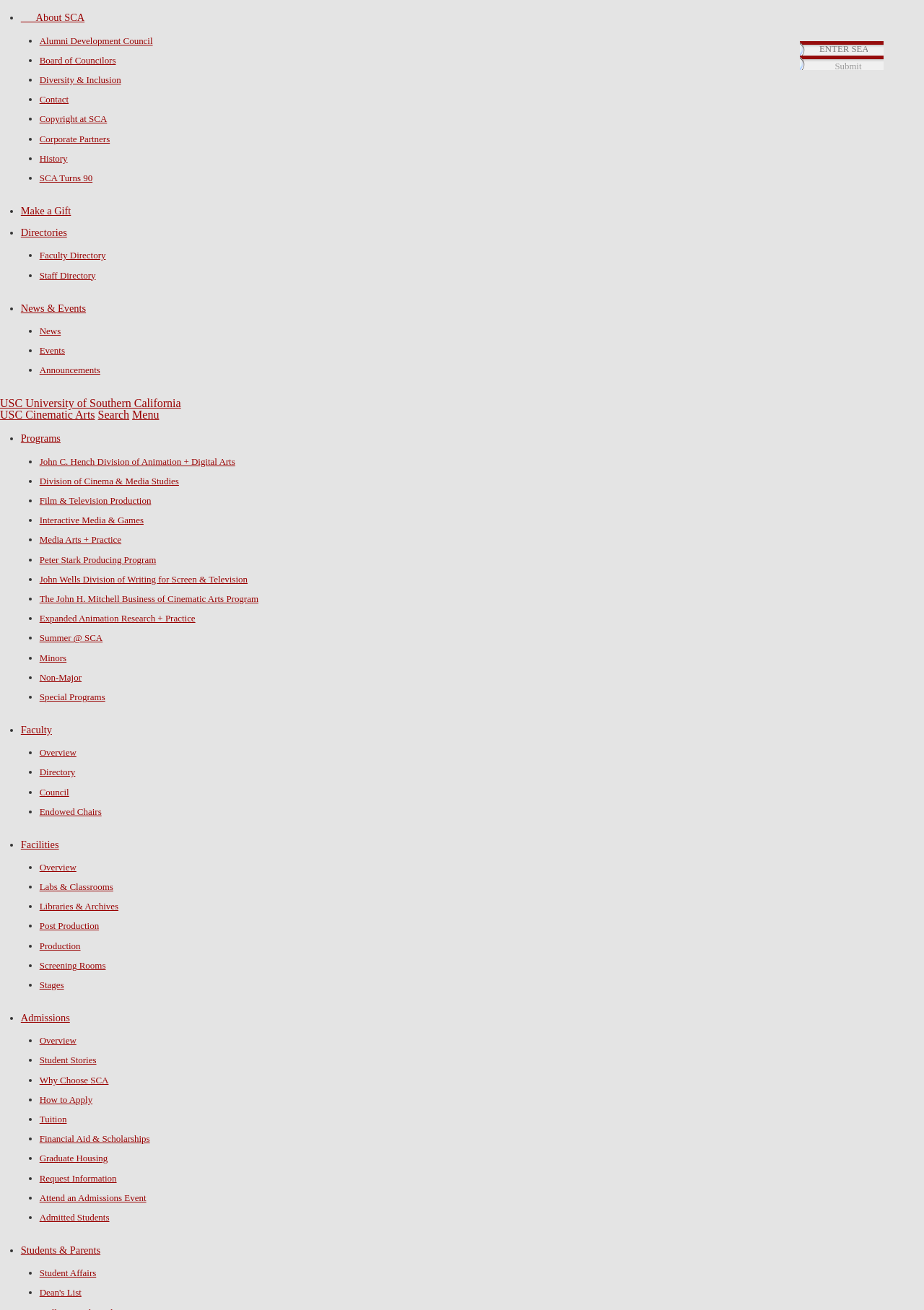Identify the bounding box coordinates for the element you need to click to achieve the following task: "Search". The coordinates must be four float values ranging from 0 to 1, formatted as [left, top, right, bottom].

[0.106, 0.312, 0.14, 0.321]